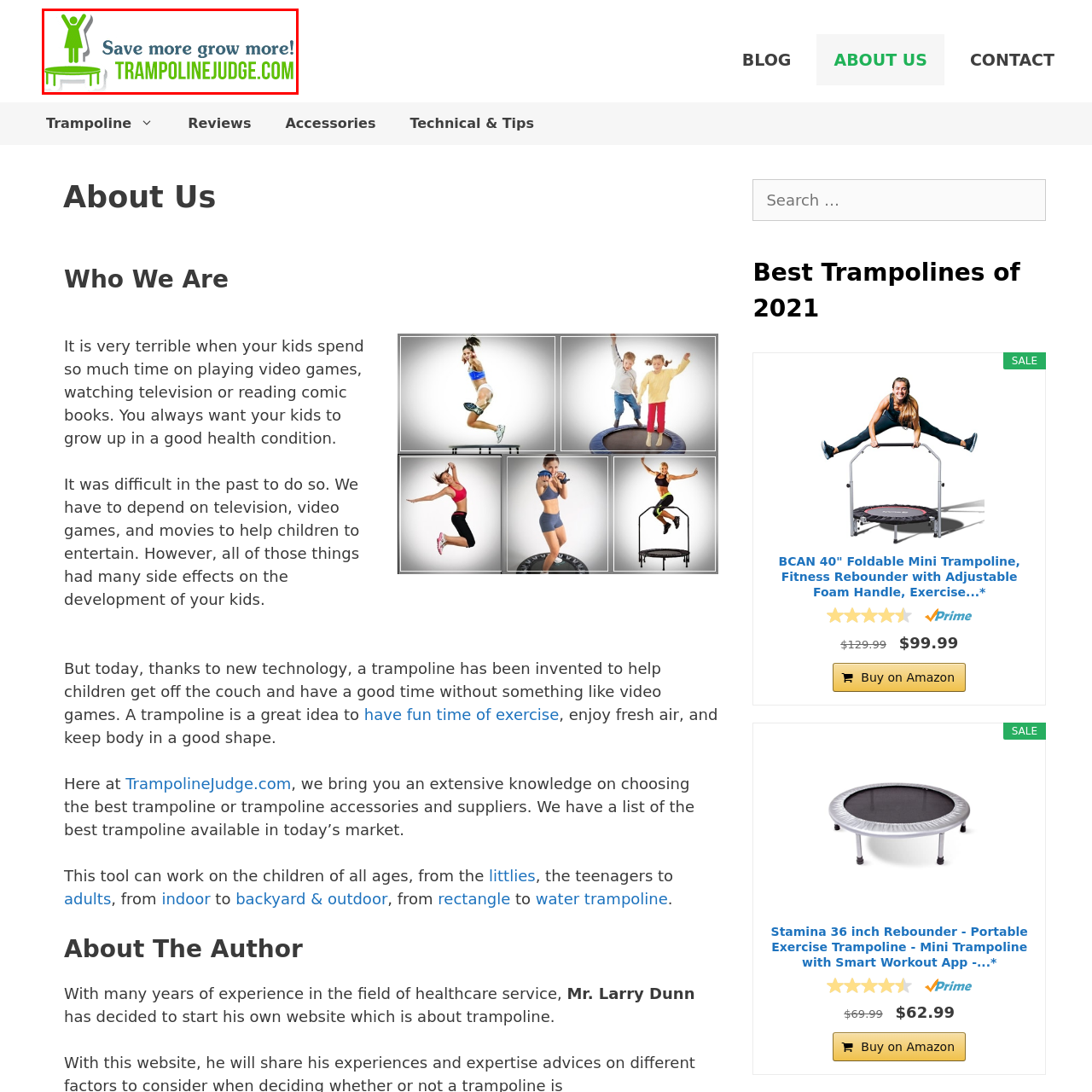Generate an in-depth caption for the image segment highlighted with a red box.

The image features a vibrant logo for Trampoline Judge, depicting a joyous figure jumping on a trampoline, embodying the spirit of fun and fitness. Above the figure, the text "Save more grow more!" captures the brand's commitment to promoting healthy outdoor activities, particularly through the use of trampolines. The prominent web address "TRAMPOLINEJUDGE.COM" reinforces the platform's aim to provide extensive resources and reviews to help consumers make informed decisions when purchasing trampolines and accessories. The overall design uses a bright green palette, symbolizing growth and vitality, encouraging physical activity and enjoyment for all ages.